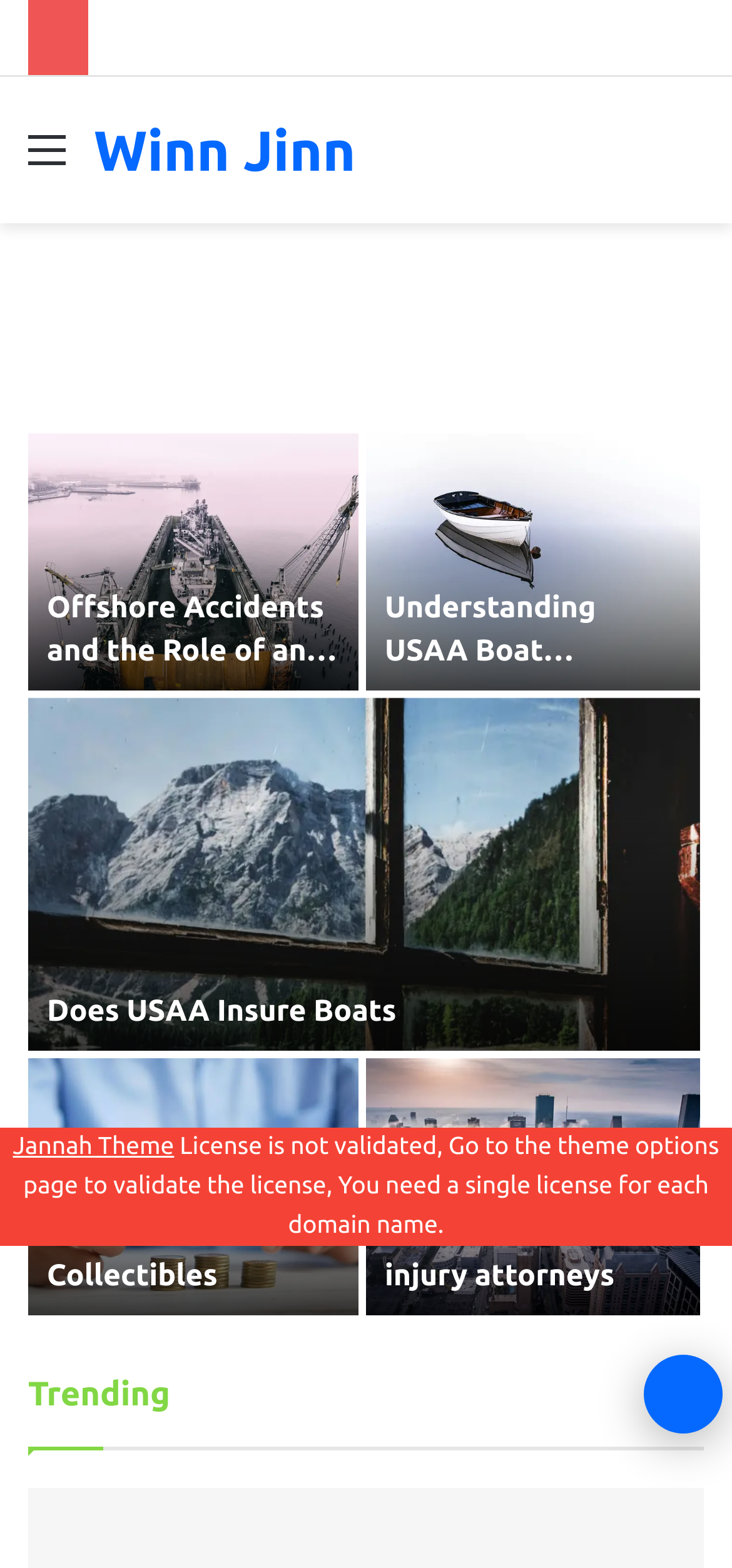What is the purpose of the license validation?
Answer with a single word or phrase, using the screenshot for reference.

Single license for each domain